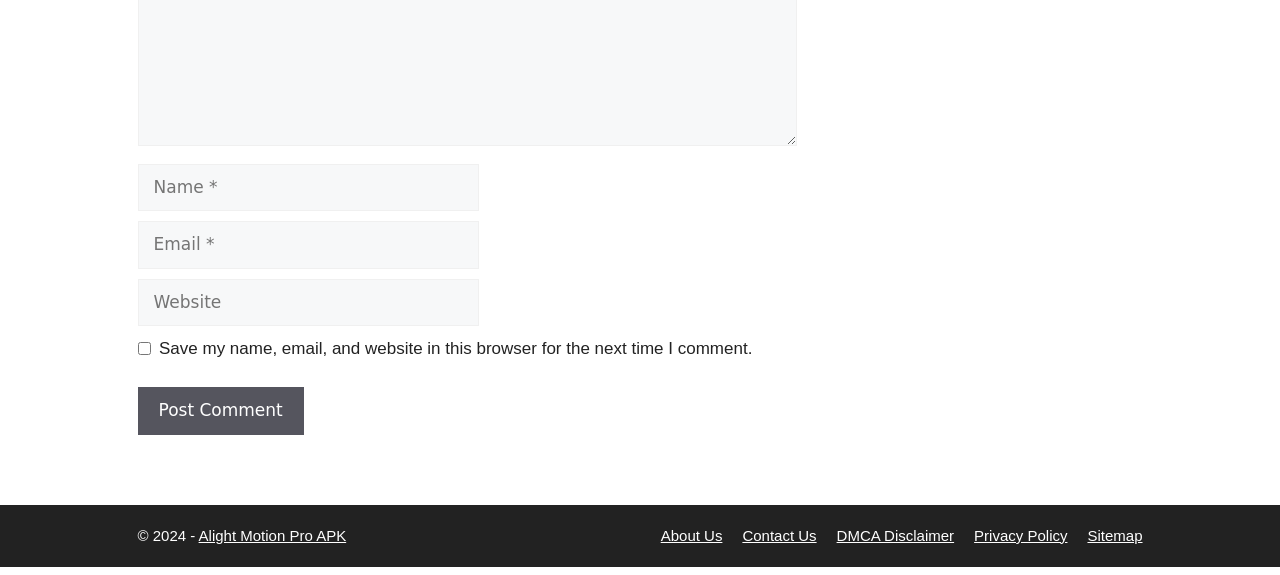Can you find the bounding box coordinates for the element to click on to achieve the instruction: "share on WhatsApp"?

None